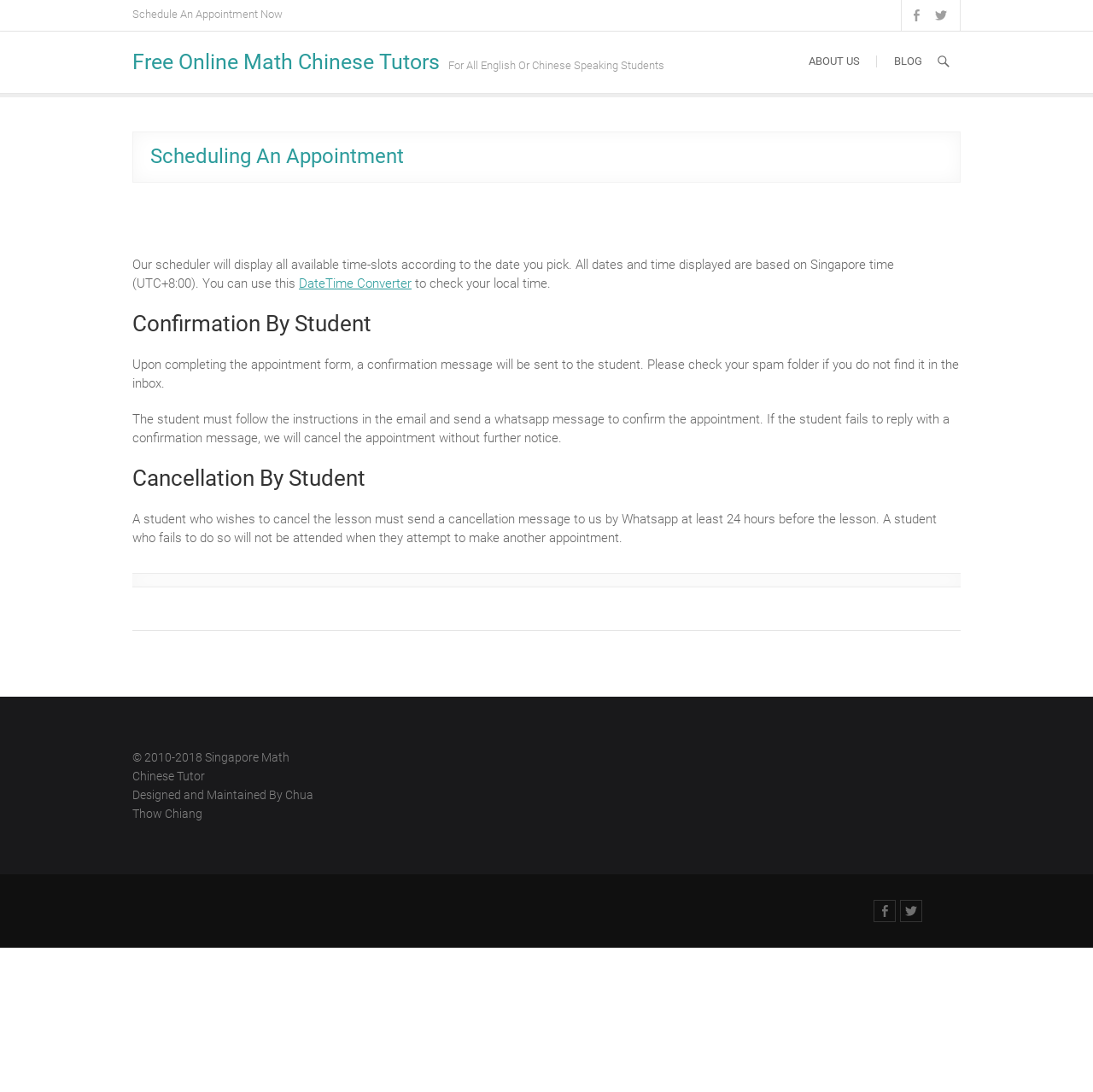Find the bounding box coordinates of the clickable area required to complete the following action: "Click the menu button".

[0.852, 0.045, 0.875, 0.068]